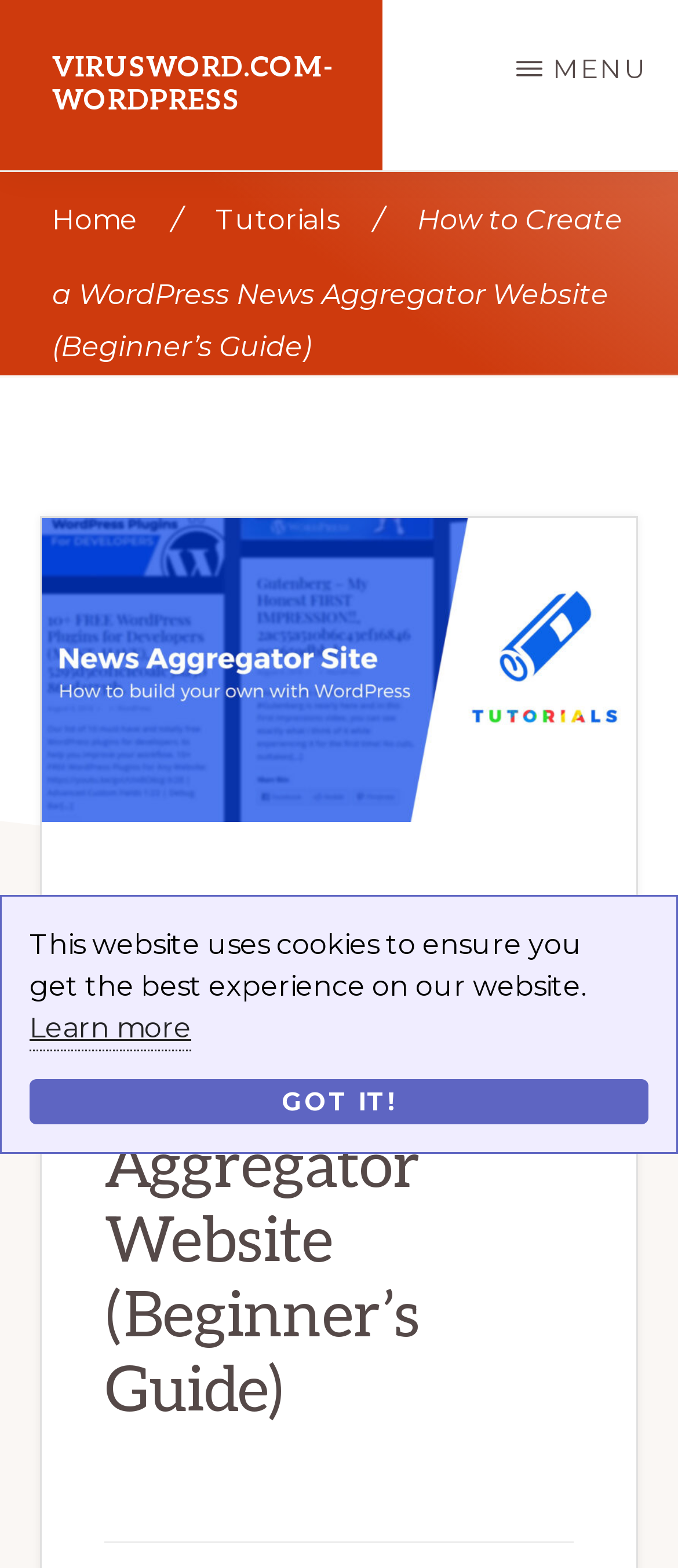Please find and provide the title of the webpage.

How to Create a WordPress News Aggregator Website (Beginner’s Guide)